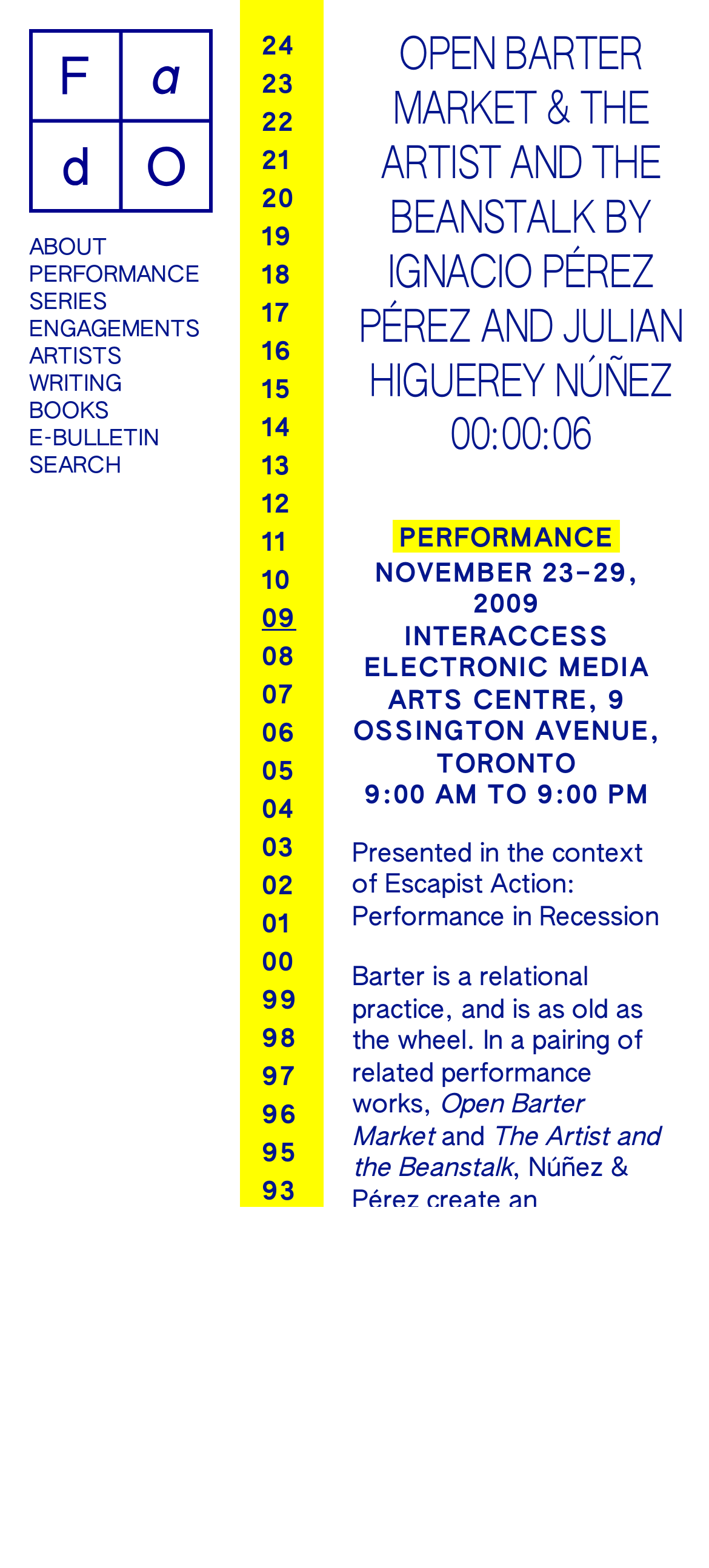Please provide a comprehensive answer to the question below using the information from the image: What is the duration of the performance?

I found the answer by looking at the StaticText element with the text '9:00 AM TO 9:00 PM' which is located below the performance title, indicating that it is the duration of the performance.